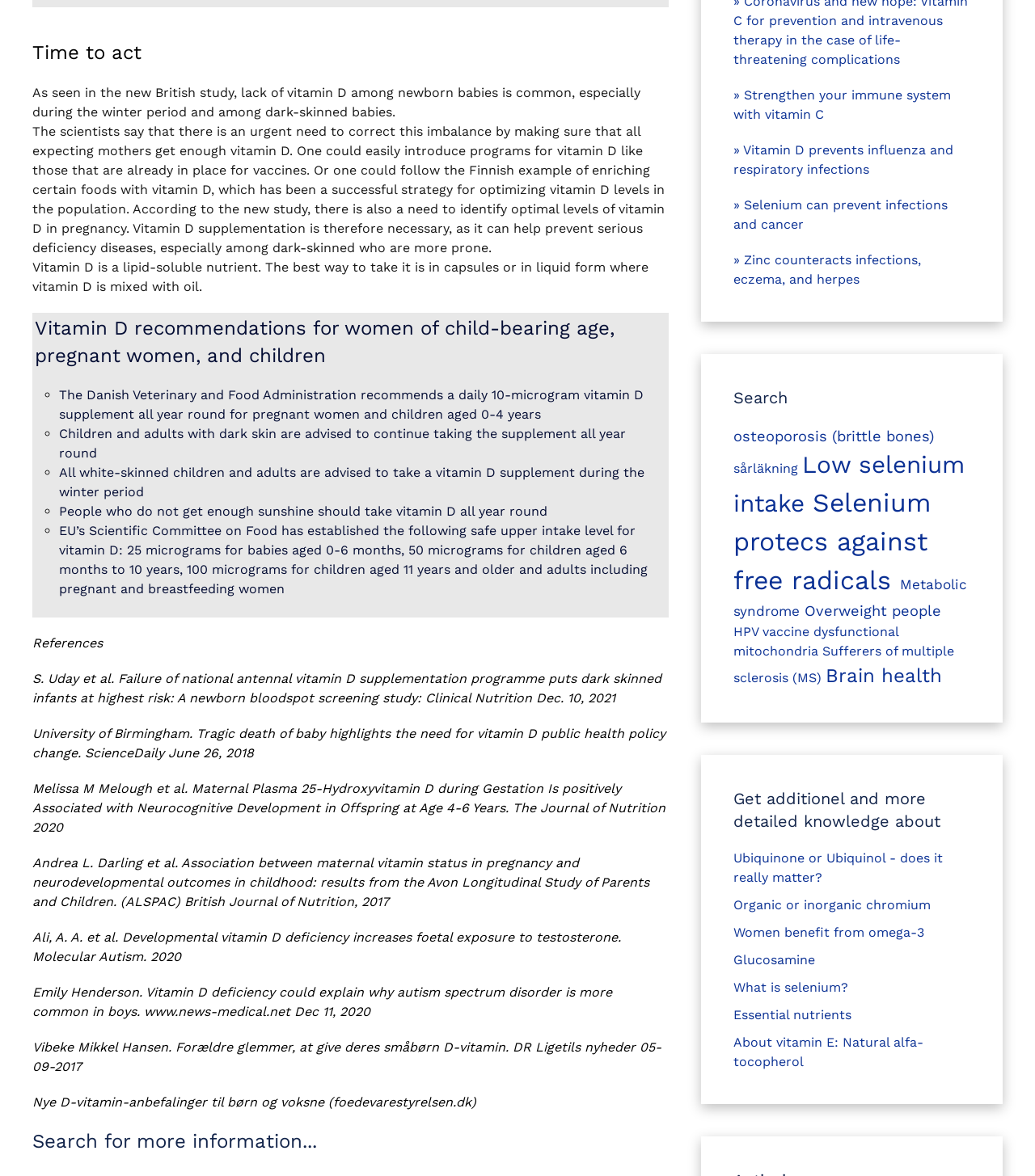Specify the bounding box coordinates of the element's area that should be clicked to execute the given instruction: "Click on 'Search for more information...' to explore further". The coordinates should be four float numbers between 0 and 1, i.e., [left, top, right, bottom].

[0.031, 0.96, 0.646, 0.983]